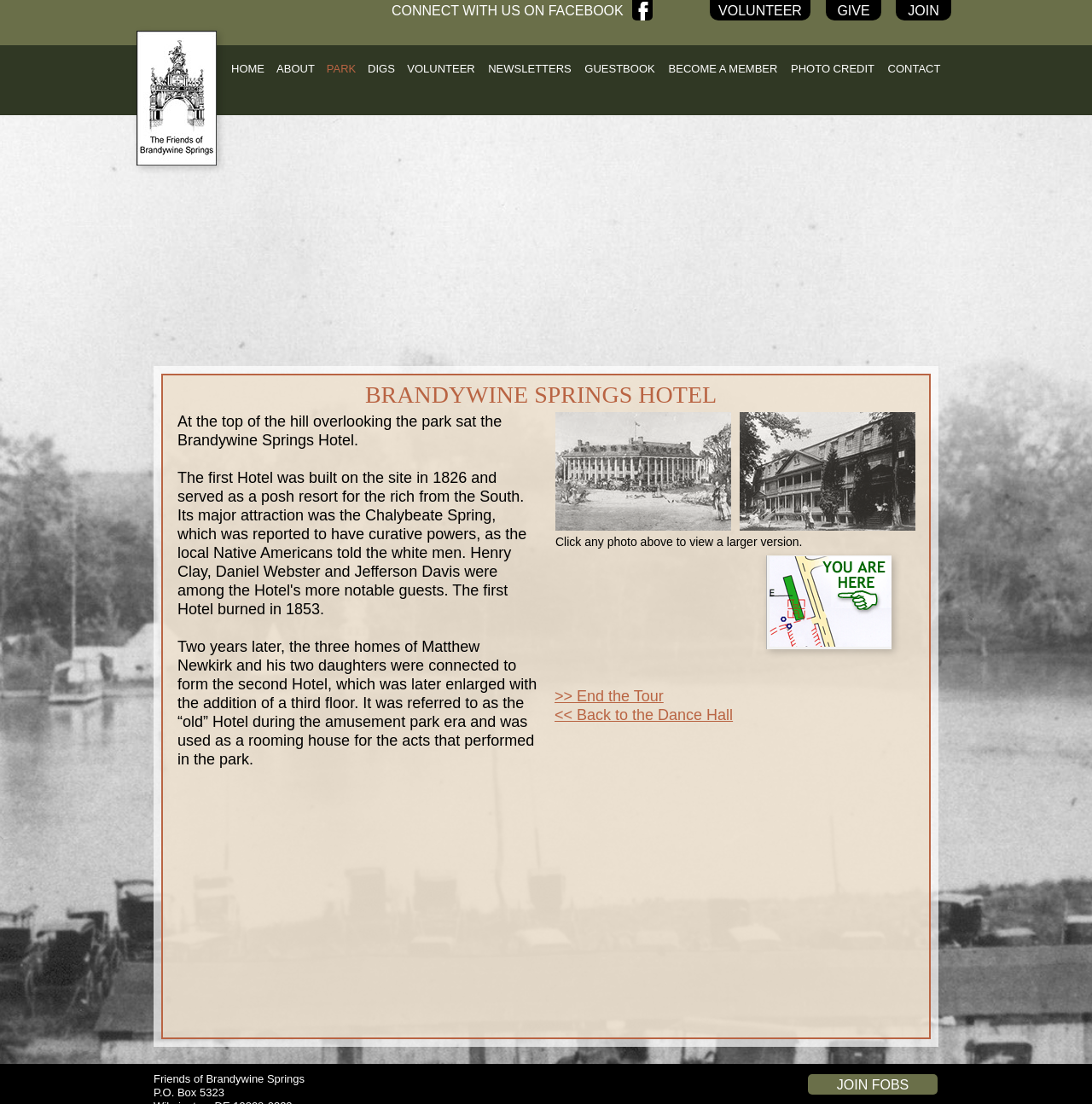Please identify the bounding box coordinates of the element on the webpage that should be clicked to follow this instruction: "Volunteer". The bounding box coordinates should be given as four float numbers between 0 and 1, formatted as [left, top, right, bottom].

[0.65, 0.0, 0.742, 0.019]